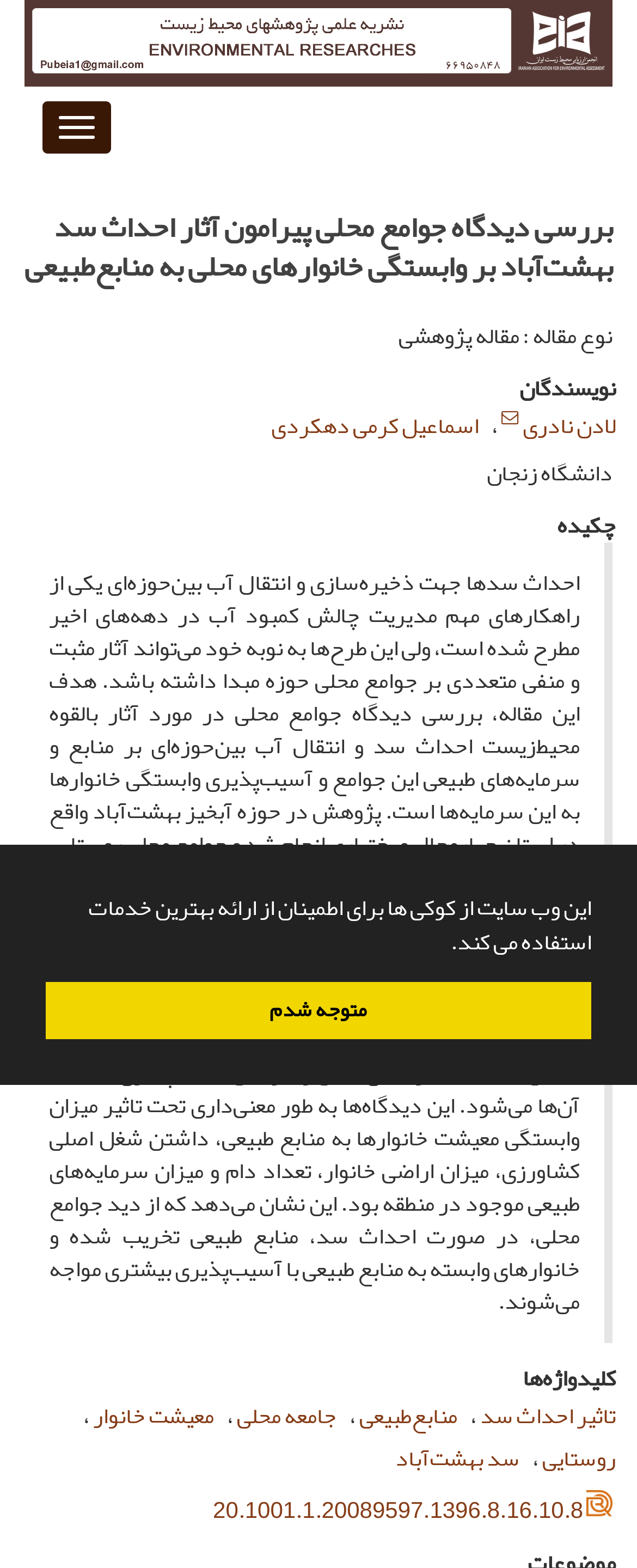Show the bounding box coordinates for the element that needs to be clicked to execute the following instruction: "Read the abstract". Provide the coordinates in the form of four float numbers between 0 and 1, i.e., [left, top, right, bottom].

[0.077, 0.357, 0.91, 0.844]